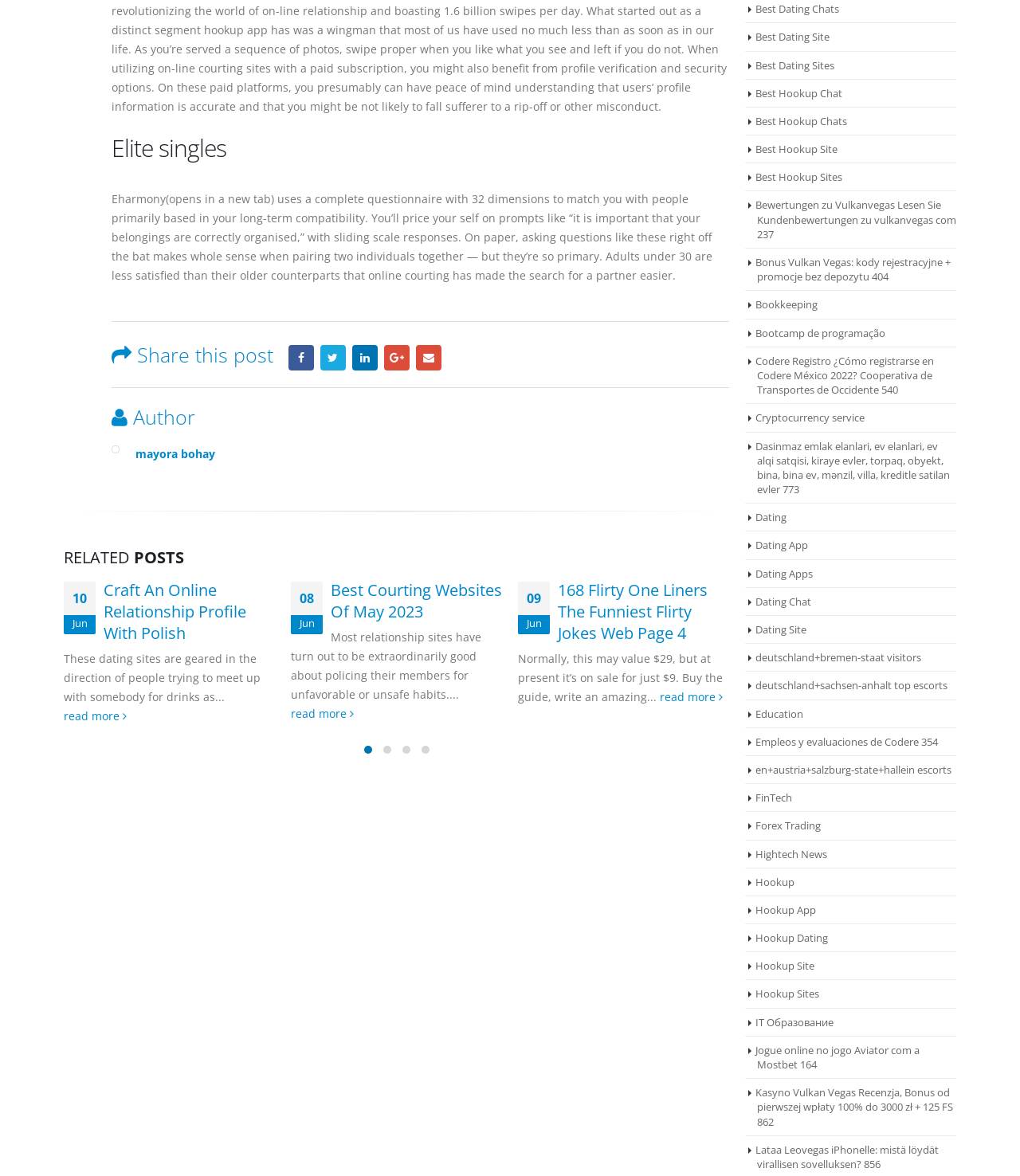How many related posts are there?
Refer to the image and provide a concise answer in one word or phrase.

4